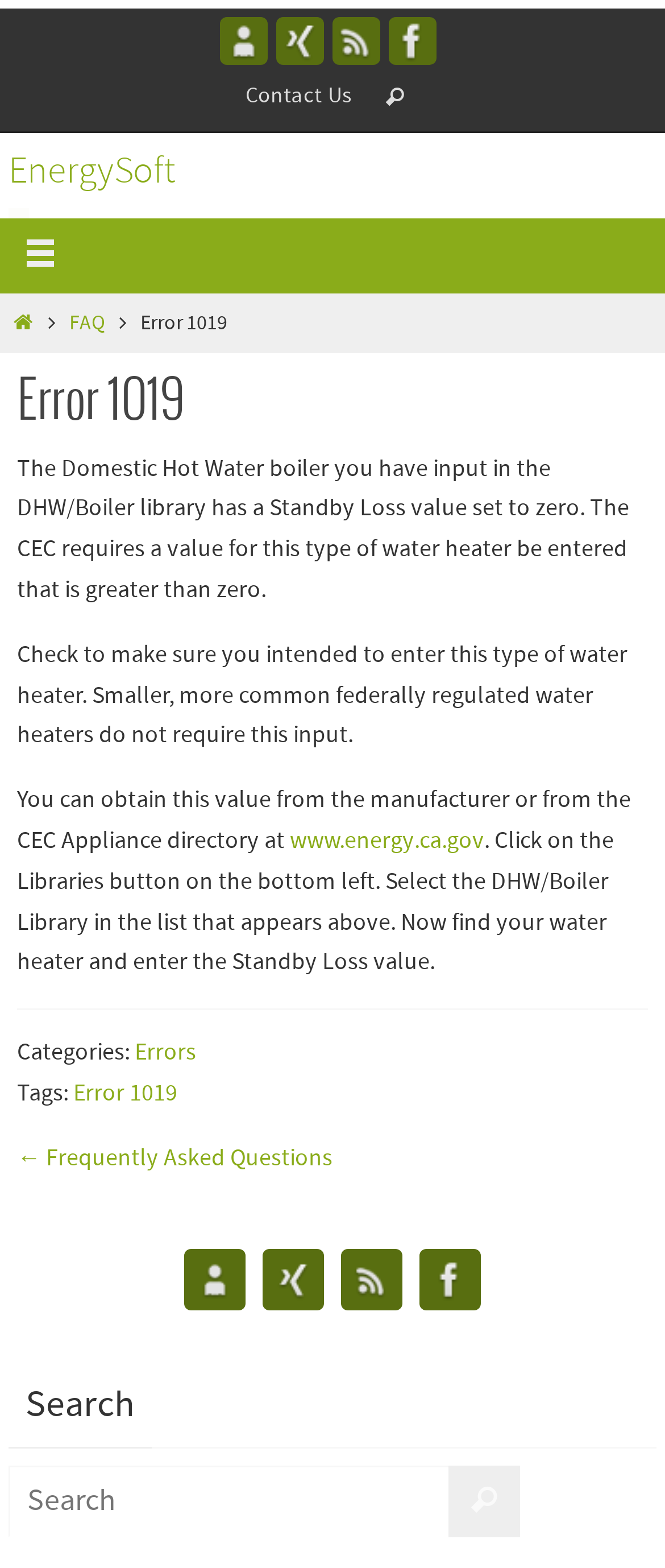For the given element description title="Contact Tech Support", determine the bounding box coordinates of the UI element. The coordinates should follow the format (top-left x, top-left y, bottom-right x, bottom-right y) and be within the range of 0 to 1.

[0.331, 0.011, 0.403, 0.041]